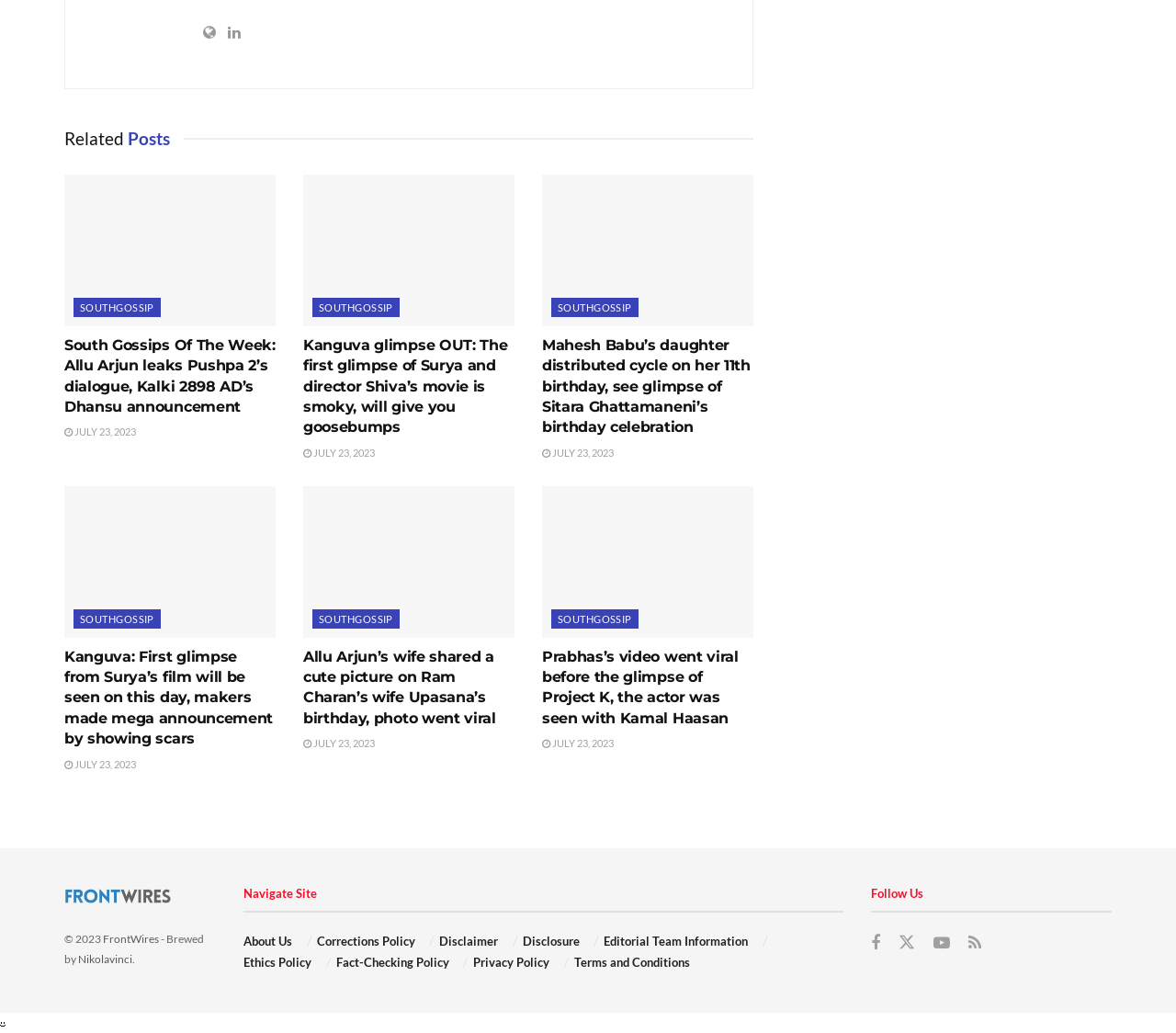Determine the bounding box coordinates for the region that must be clicked to execute the following instruction: "Read the article 'South Gossips Of The Week: Allu Arjun leaks Pushpa 2’s dialogue, Kalki 2898 AD’s Dhansu announcement'".

[0.055, 0.169, 0.234, 0.316]